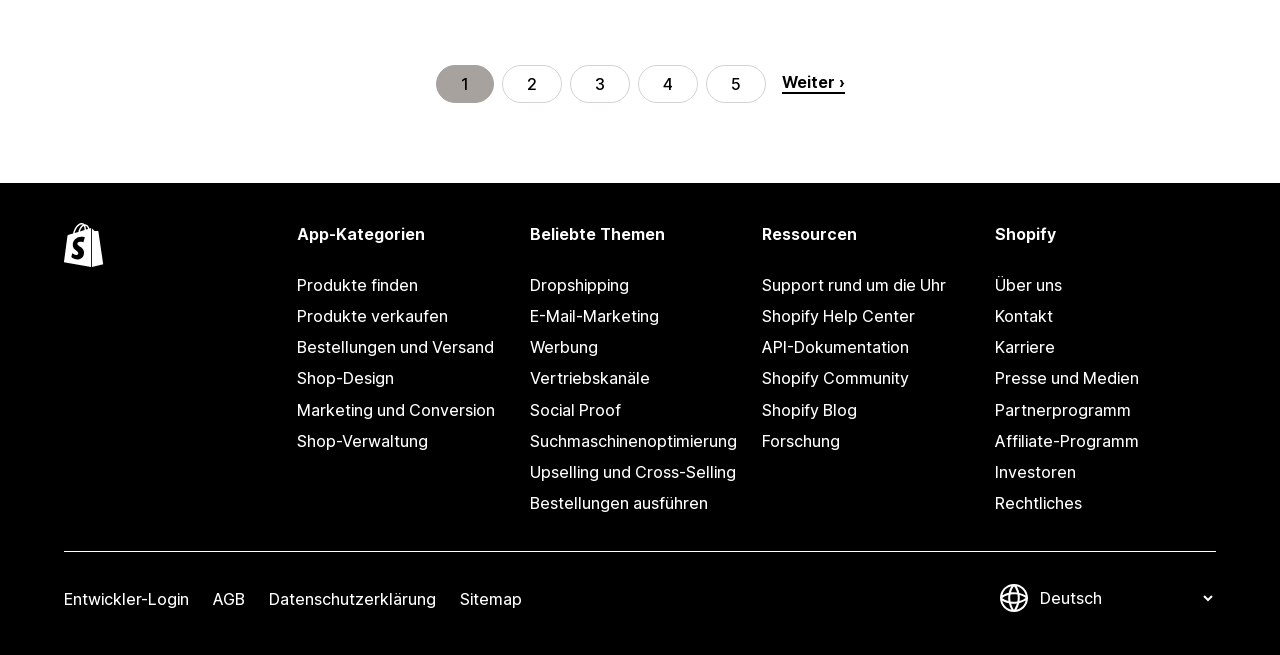Answer the question below in one word or phrase:
What is the category of 'Dropshipping'?

Beliebte Themen